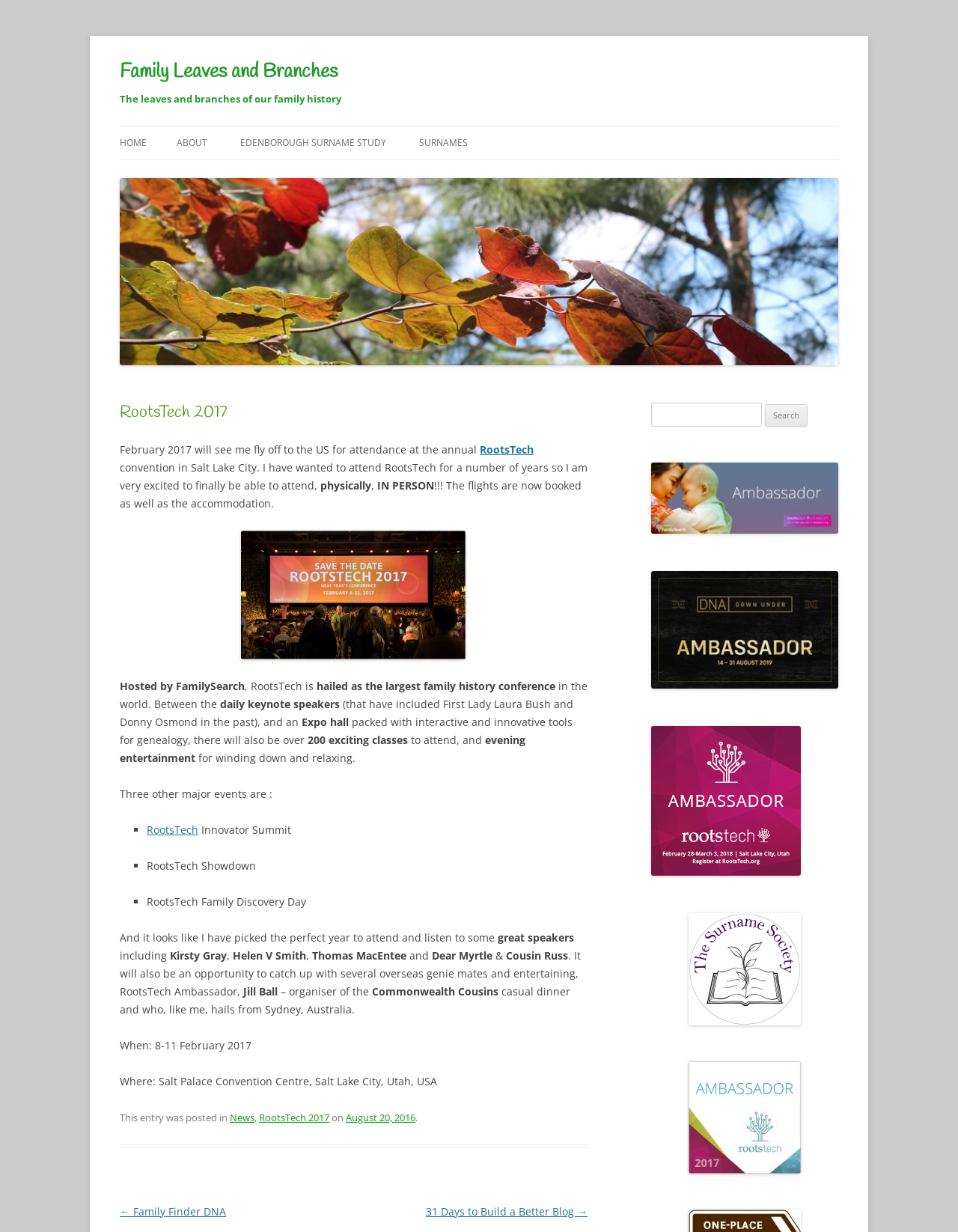Can you identify and provide the main heading of the webpage?

Family Leaves and Branches